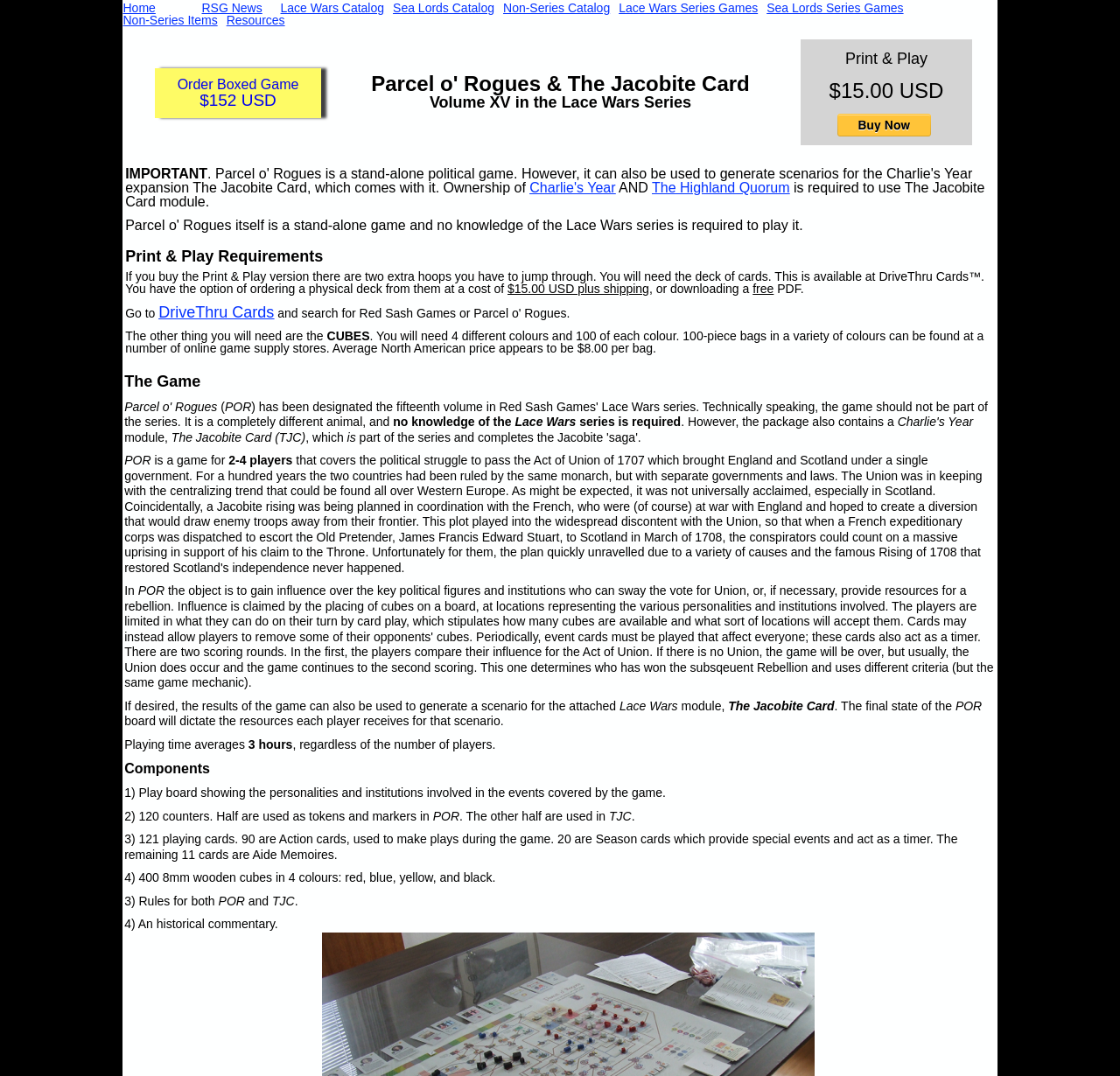Please locate the bounding box coordinates of the element that should be clicked to achieve the given instruction: "Check 'Print & Play' requirements".

[0.755, 0.046, 0.828, 0.063]